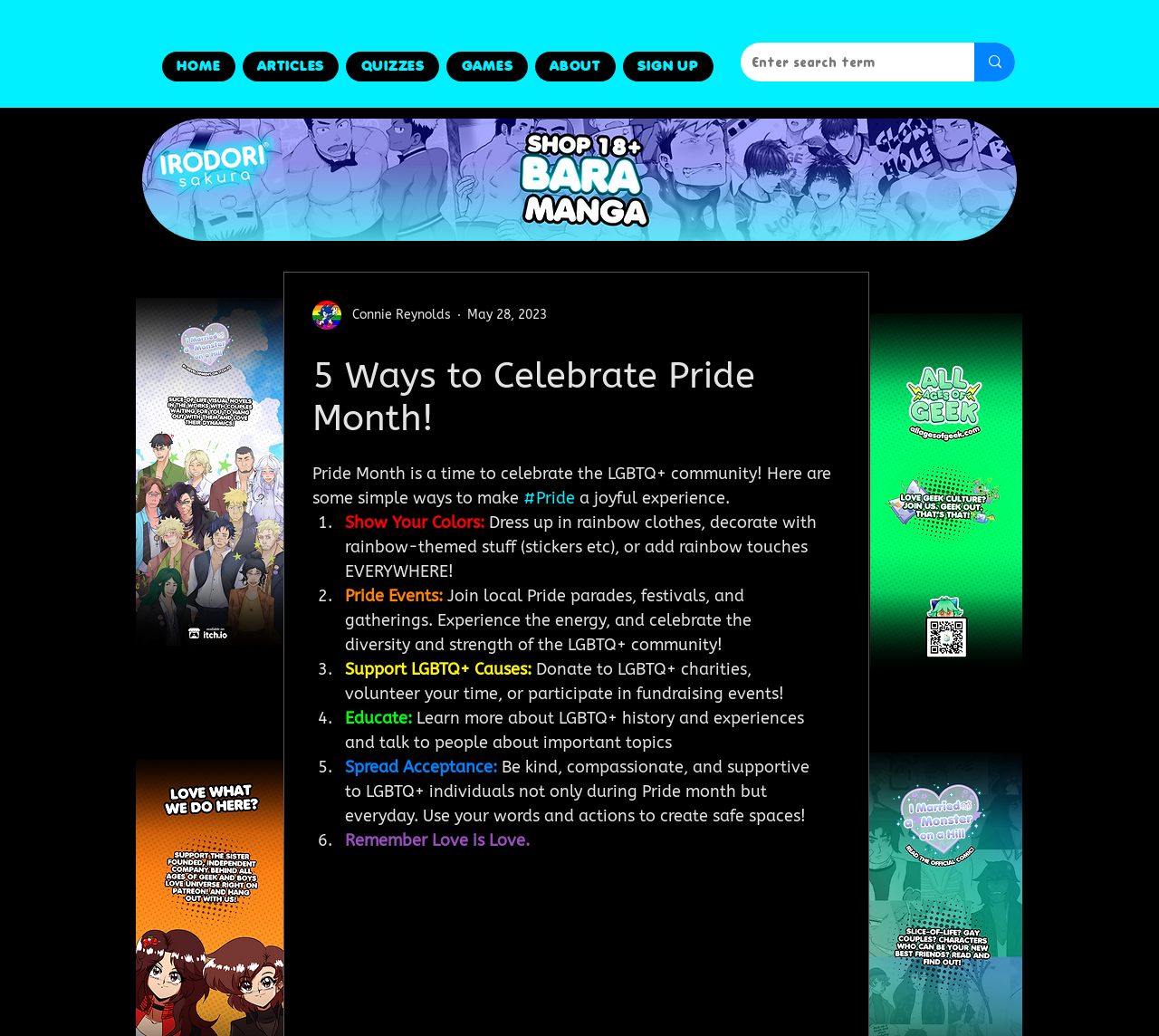Find the coordinates for the bounding box of the element with this description: "aria-label="Enter search term"".

[0.84, 0.041, 0.876, 0.079]